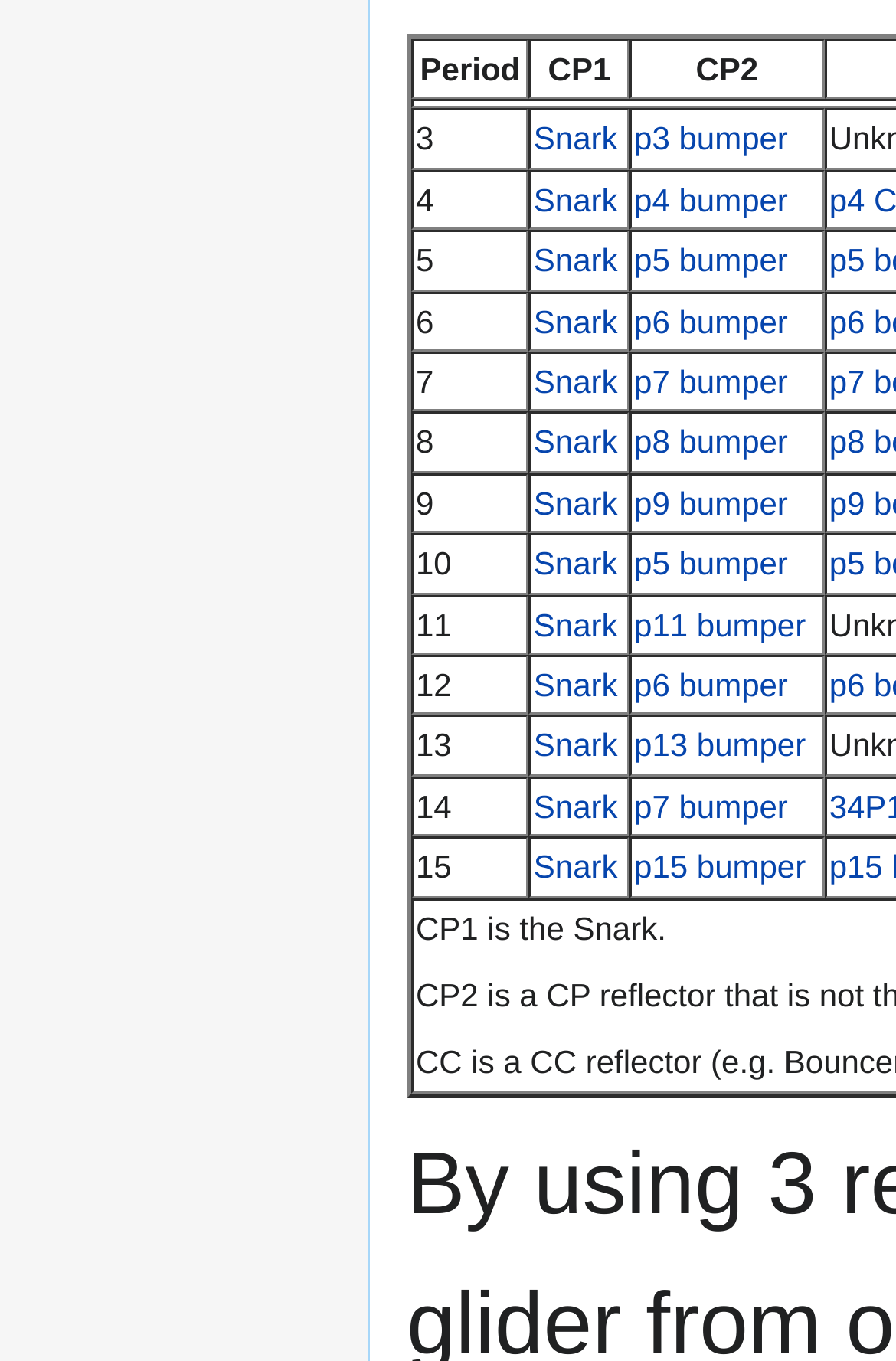Highlight the bounding box of the UI element that corresponds to this description: "p7 bumper".

[0.708, 0.267, 0.879, 0.294]